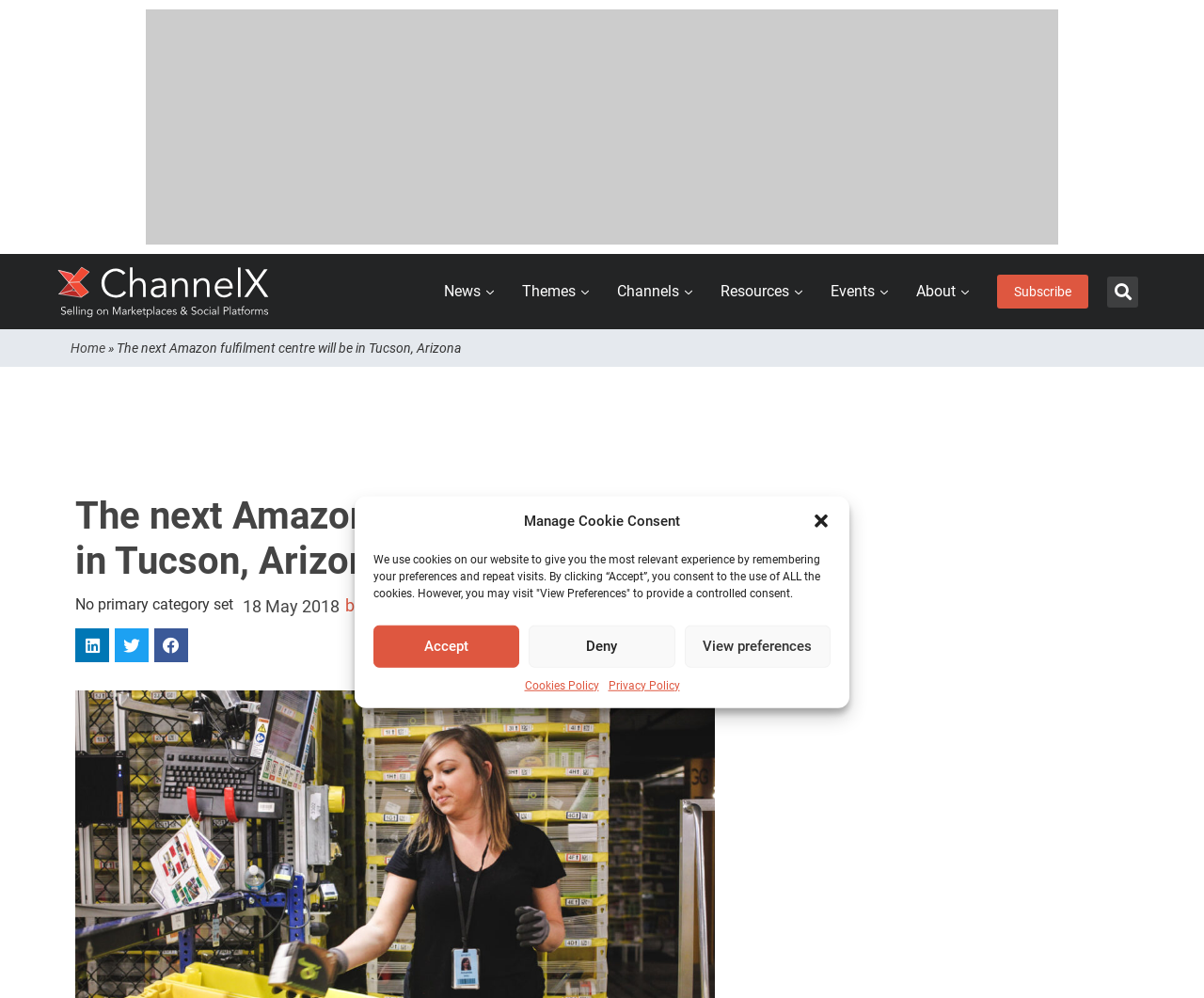Summarize the webpage in an elaborate manner.

The webpage appears to be a news article from ChannelX, with the title "The next Amazon fulfilment centre will be in Tucson, Arizona". At the top left corner, there is a logo of ChannelX, which is an image and a link. Below the logo, there is a navigation menu with links to "News", "Themes", "Channels", "Resources", "Events", "About", and "Subscribe".

On the top right corner, there is a search bar with a search button. Below the search bar, there is a dialog box for managing cookie consent, which includes a description of the website's cookie policy, buttons to accept, deny, or view preferences, and links to the cookies policy and privacy policy.

The main content of the webpage is the news article, which has a heading with the title of the article. Below the heading, there is a static text indicating that no primary category is set. The article's publication date, "18 May 2018", is displayed next to the author's name, "Dan Wilson", who is linked to his profile.

There are three social media sharing buttons at the bottom of the article, allowing users to share the article on LinkedIn, Twitter, and Facebook.